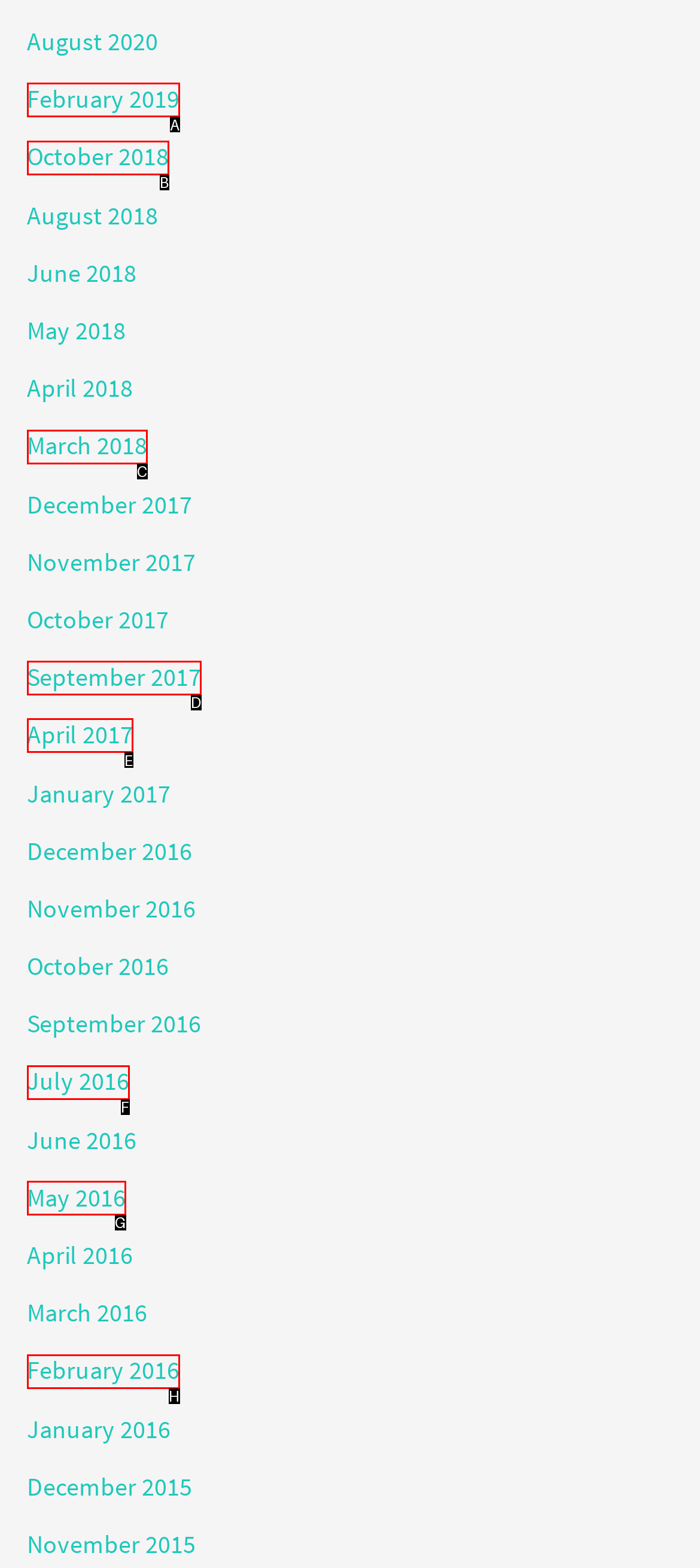Given the description: February 2016, identify the HTML element that corresponds to it. Respond with the letter of the correct option.

H